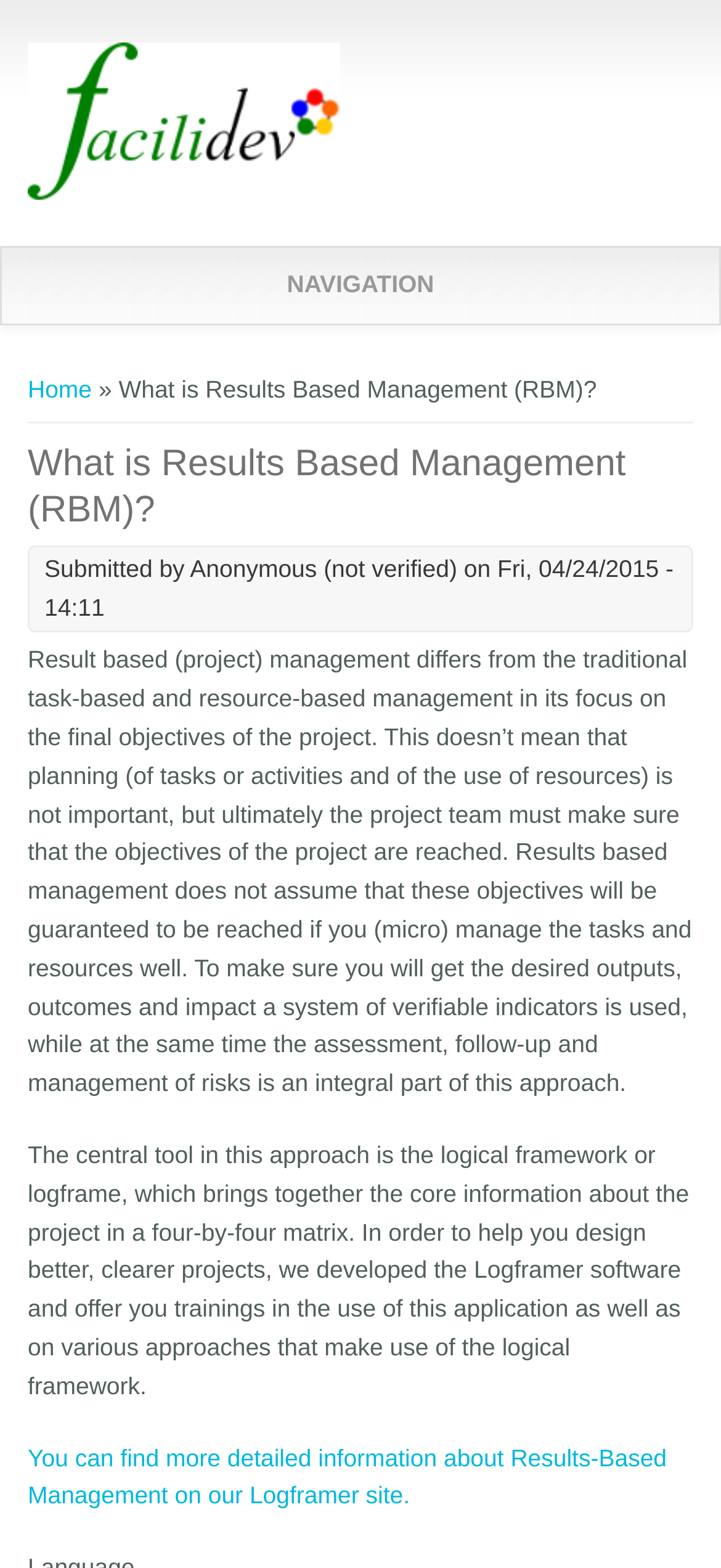Elaborate on the webpage's design and content in a detailed caption.

The webpage is about Results Based Management (RBM) and is provided by FaciliDev. At the top left corner, there is a link to "Skip to main content". Next to it, there is a logo of FaciliDev, represented by an image, and a link to the "Home" page. 

Below the logo, there is a navigation menu with a link labeled "NAVIGATION" that spans the entire width of the page. Underneath the navigation menu, there is a "You are here" section with a link to the "Home" page and a breadcrumb trail indicating the current page, "What is Results Based Management (RBM)?".

The main content of the page is divided into sections. The first section has a heading "What is Results Based Management (RBM)?" and provides a brief introduction to the topic. Below the heading, there is information about the author and the date of submission. 

The main body of the text explains the concept of Results Based Management, highlighting its focus on final objectives and the use of verifiable indicators to ensure desired outputs, outcomes, and impact. The text also mentions the logical framework or logframe as a central tool in this approach.

At the bottom of the page, there is a link to more detailed information about Results-Based Management on the Logframer site.